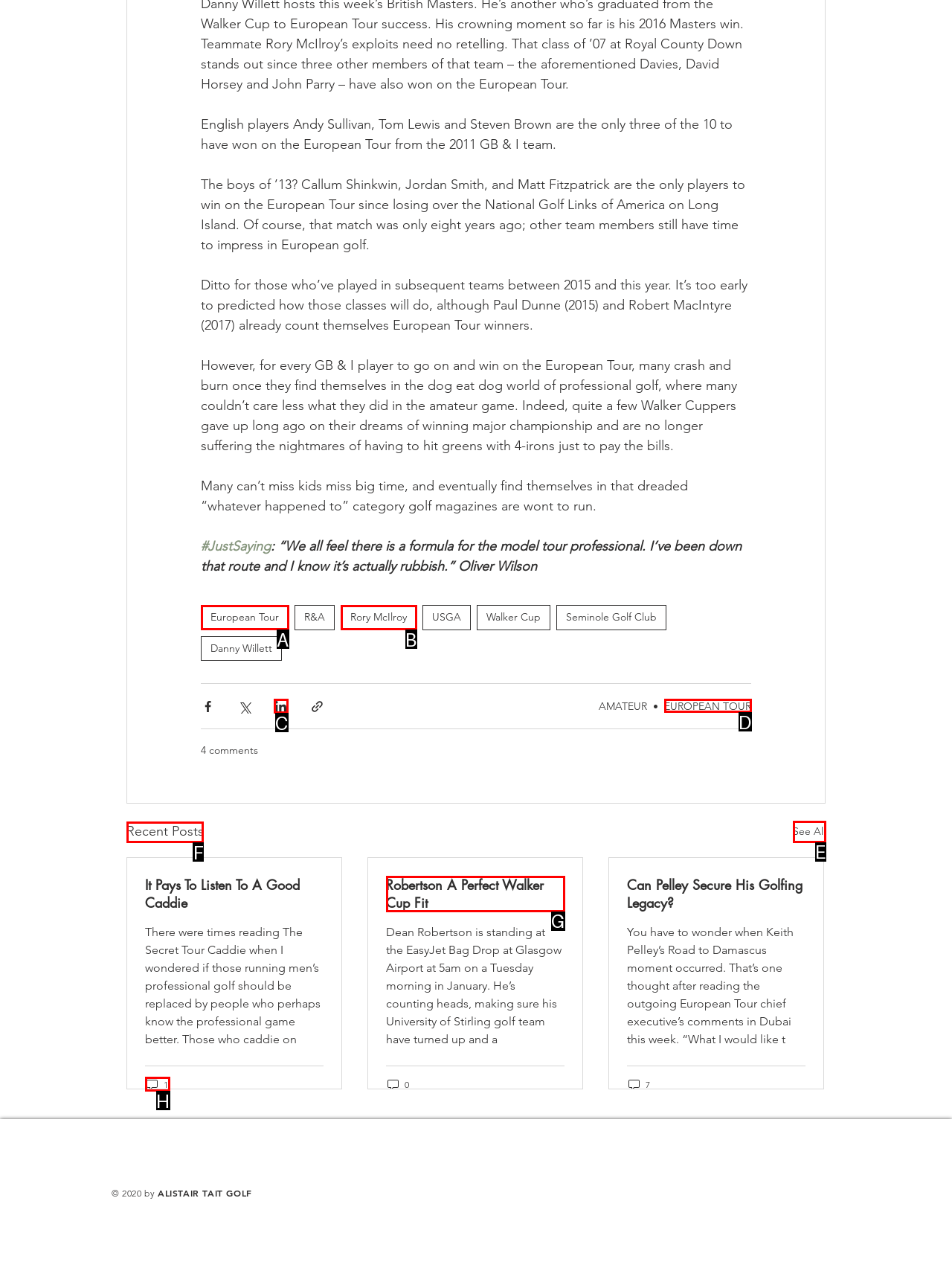Select the HTML element to finish the task: View the 'Recent Posts' Reply with the letter of the correct option.

F